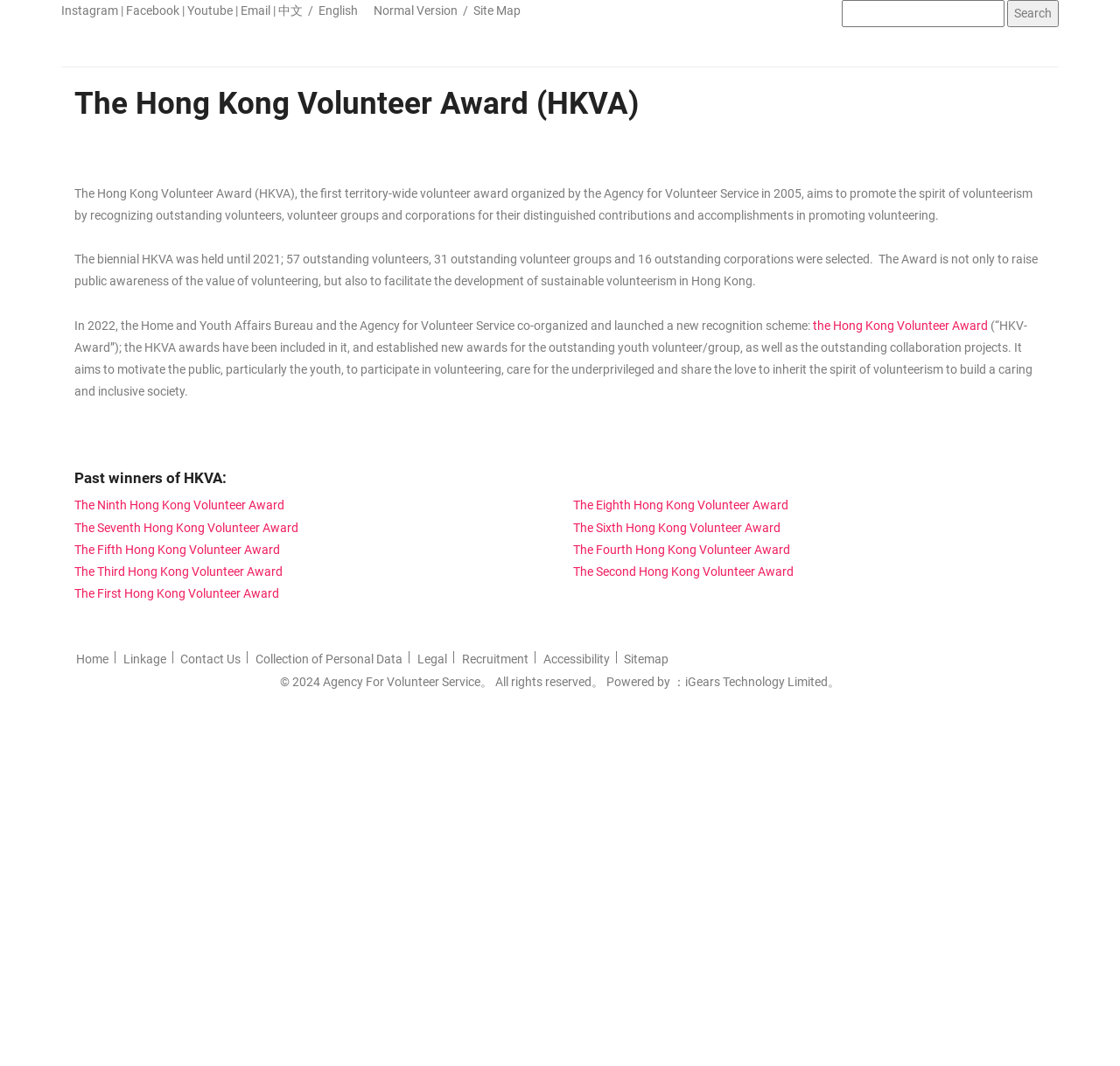Extract the top-level heading from the webpage and provide its text.

The Hong Kong Volunteer Award (HKVA)